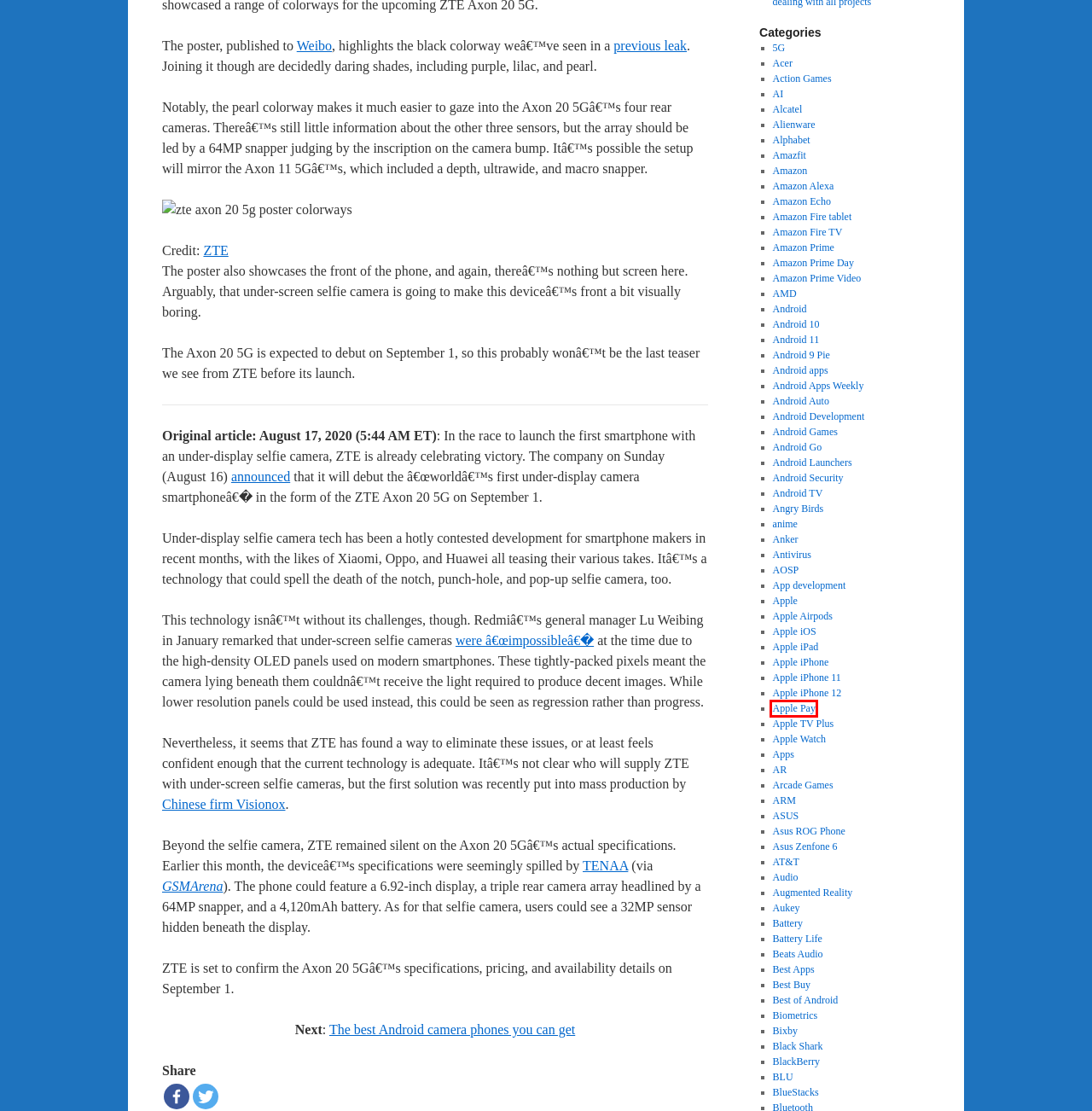Review the webpage screenshot and focus on the UI element within the red bounding box. Select the best-matching webpage description for the new webpage that follows after clicking the highlighted element. Here are the candidates:
A. Alphabet Archives - Doniphanwest.org
B. Android Archives - Doniphanwest.org
C. Apple Pay Archives - Doniphanwest.org
D. Android Launchers Archives - Doniphanwest.org
E. Apple Watch Archives - Doniphanwest.org
F. Amazon Echo Archives - Doniphanwest.org
G. Biometrics Archives - Doniphanwest.org
H. Android Apps Weekly Archives - Doniphanwest.org

C